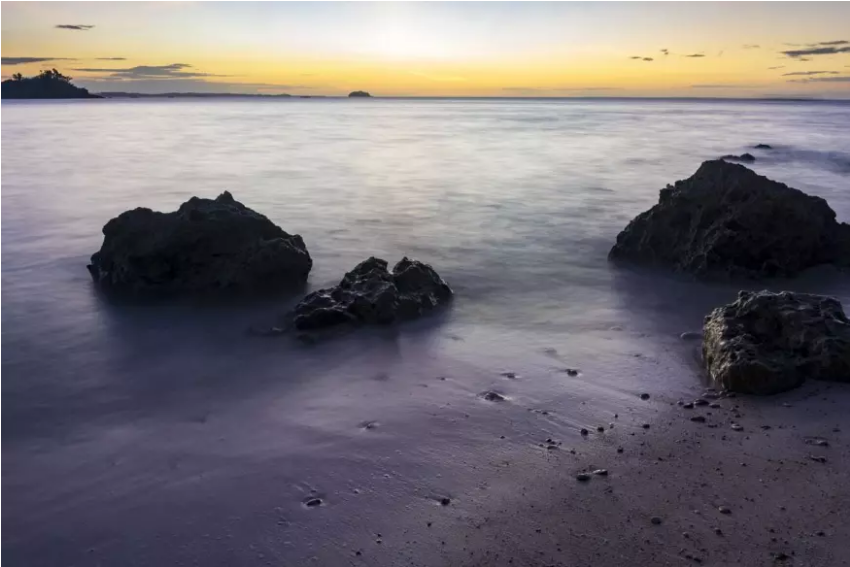What is the location of the beach?
Look at the screenshot and respond with one word or a short phrase.

Malapascua Island, Philippines